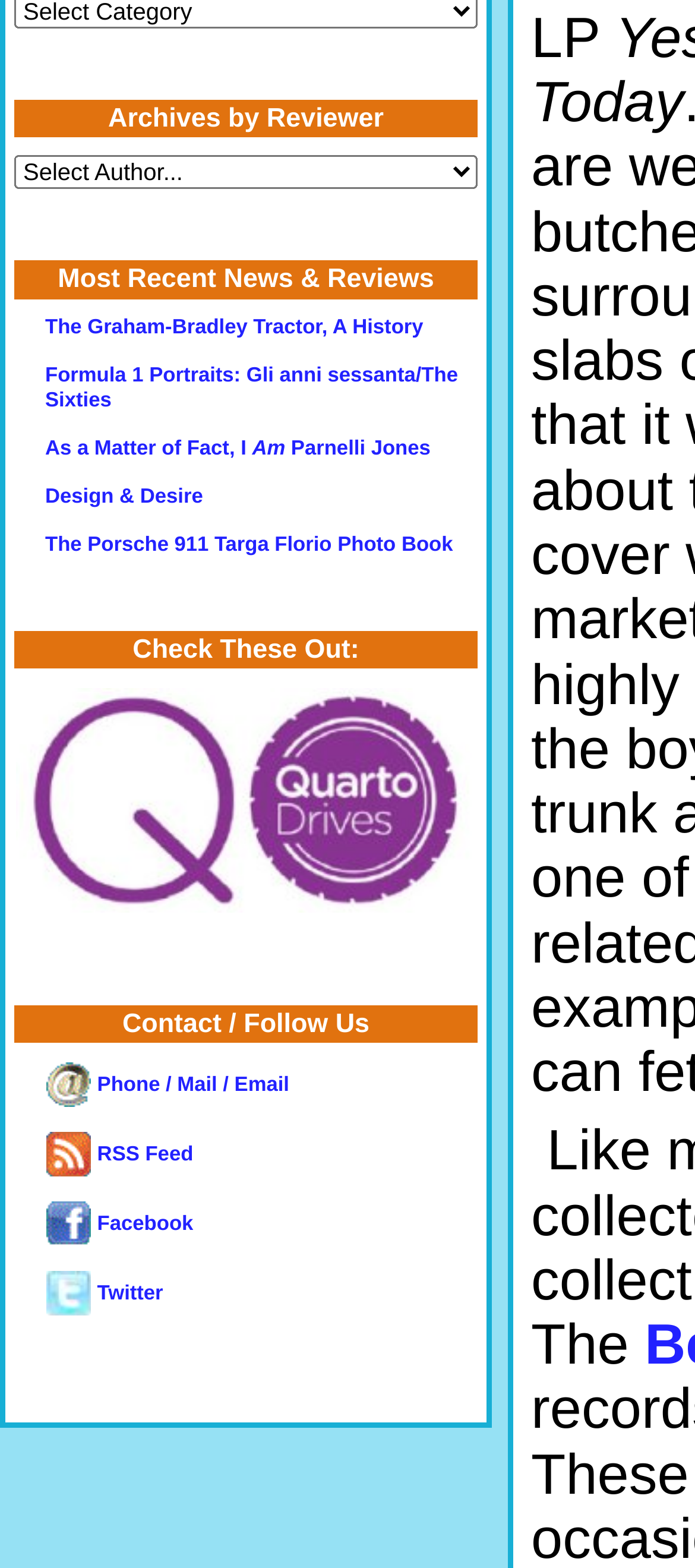Specify the bounding box coordinates for the region that must be clicked to perform the given instruction: "Read the review of 'The Graham-Bradley Tractor, A History'".

[0.065, 0.202, 0.609, 0.216]